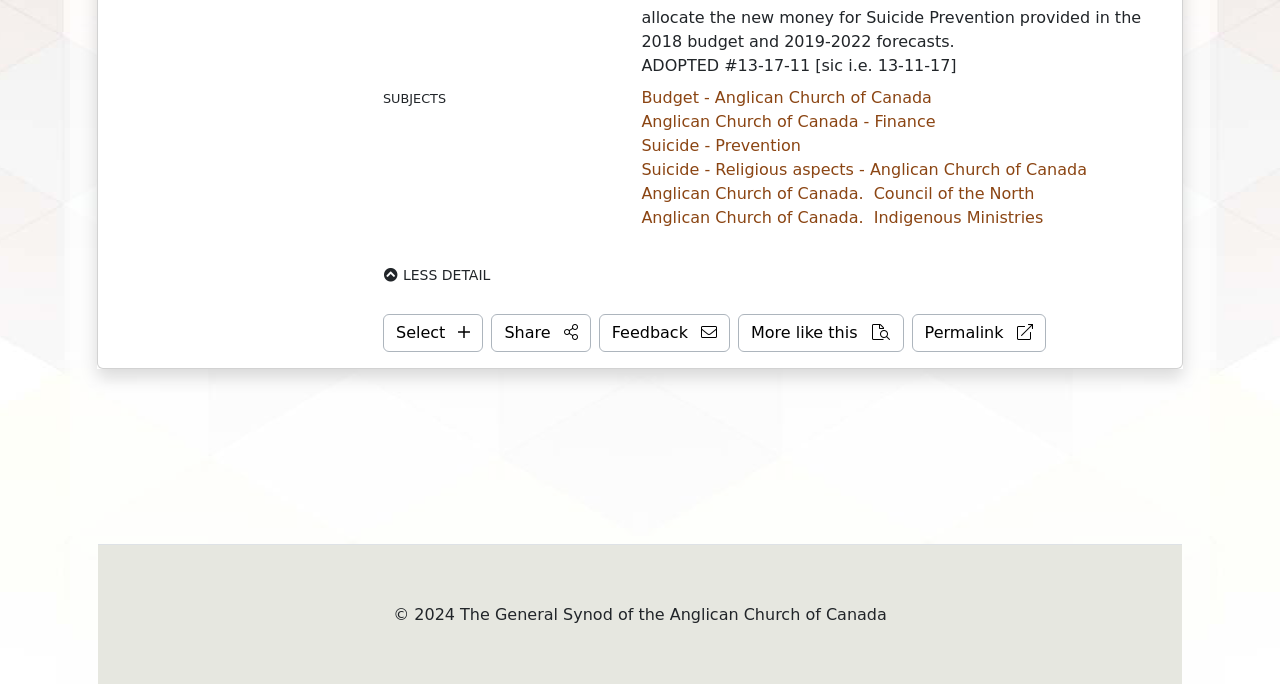Bounding box coordinates must be specified in the format (top-left x, top-left y, bottom-right x, bottom-right y). All values should be floating point numbers between 0 and 1. What are the bounding box coordinates of the UI element described as: Feedback

[0.468, 0.458, 0.57, 0.514]